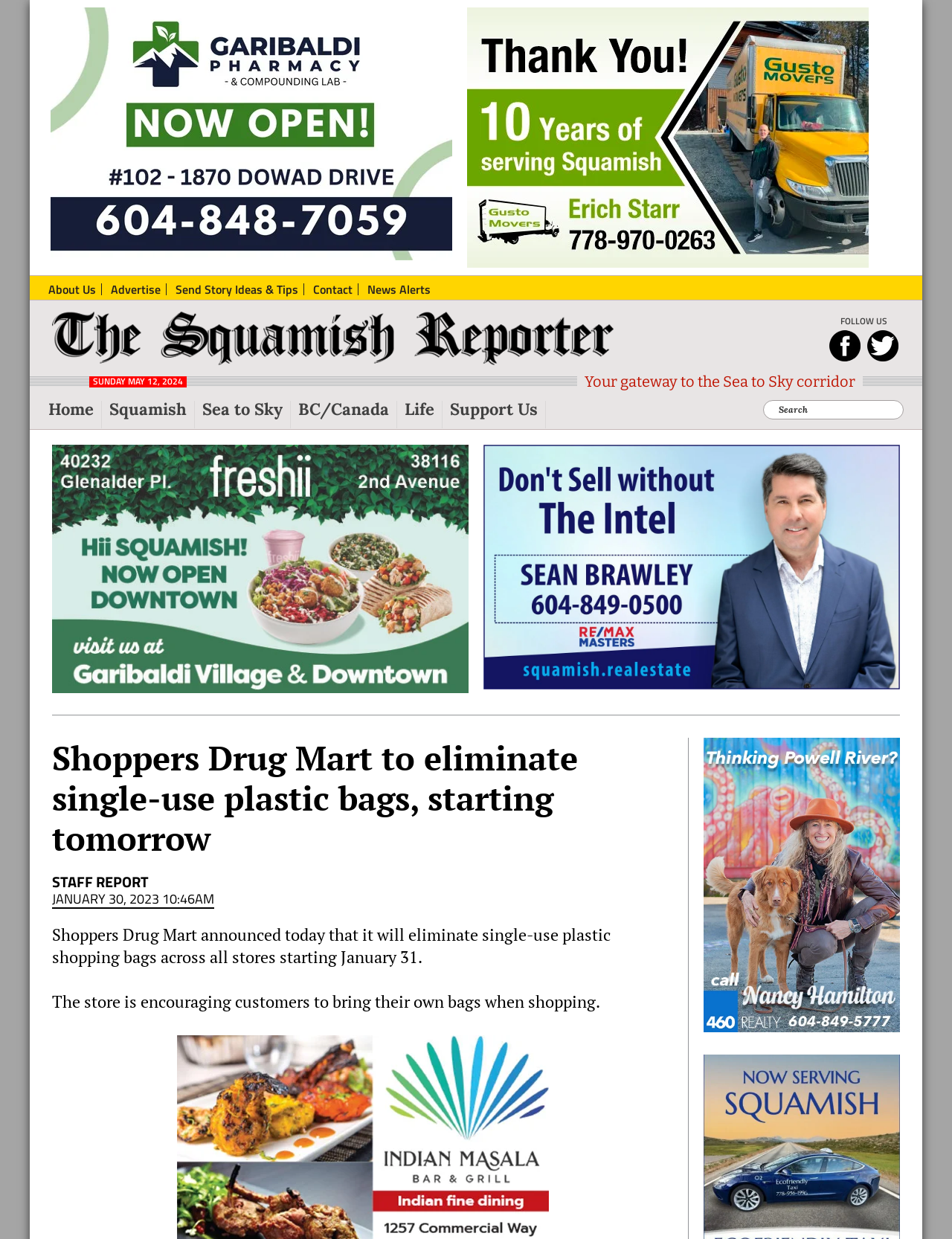Can you specify the bounding box coordinates for the region that should be clicked to fulfill this instruction: "Visit the 'Home' page".

[0.051, 0.324, 0.107, 0.346]